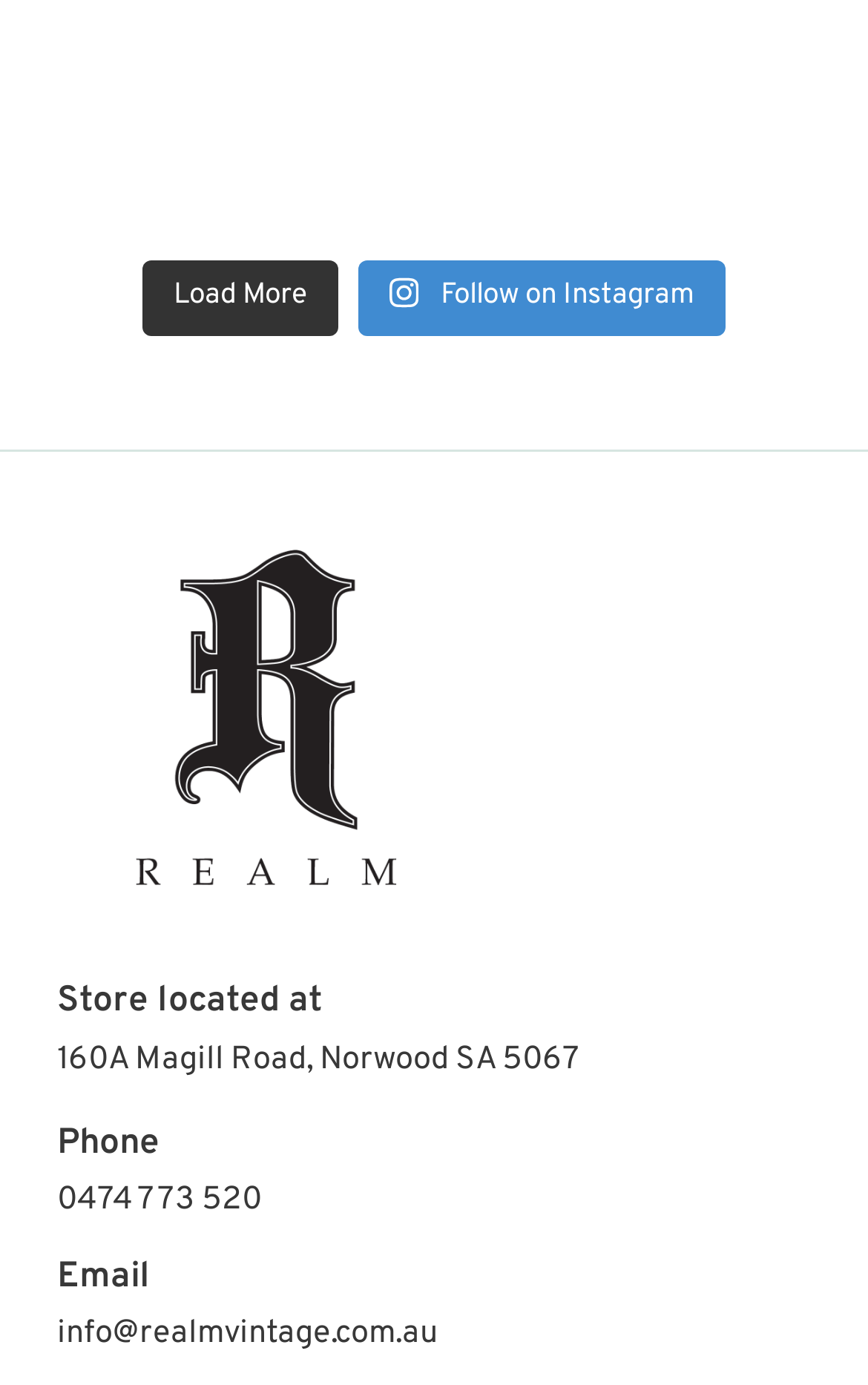Specify the bounding box coordinates of the area to click in order to execute this command: 'Follow on Instagram'. The coordinates should consist of four float numbers ranging from 0 to 1, and should be formatted as [left, top, right, bottom].

[0.413, 0.188, 0.836, 0.242]